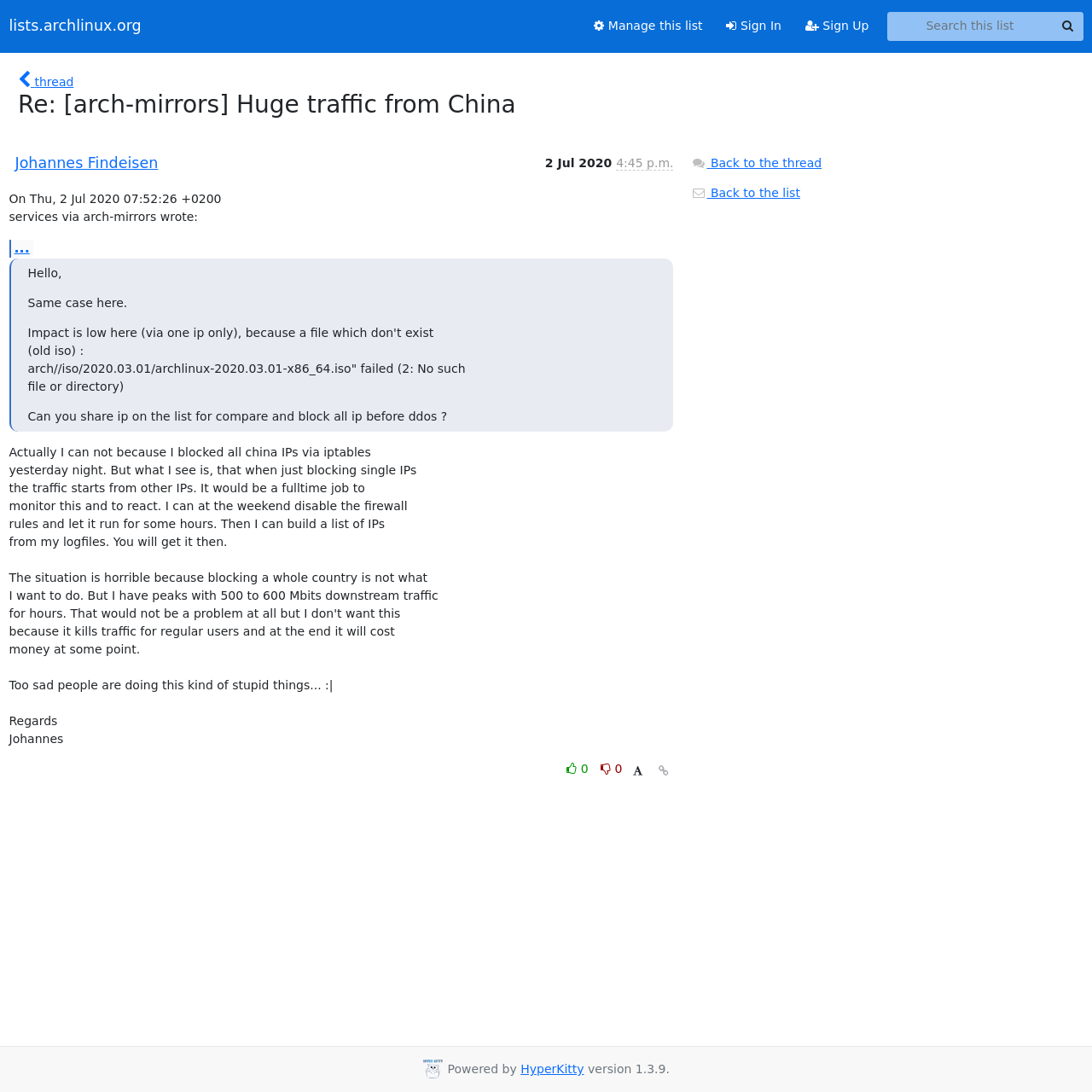Determine the bounding box coordinates for the clickable element required to fulfill the instruction: "Manage this list". Provide the coordinates as four float numbers between 0 and 1, i.e., [left, top, right, bottom].

[0.533, 0.01, 0.654, 0.038]